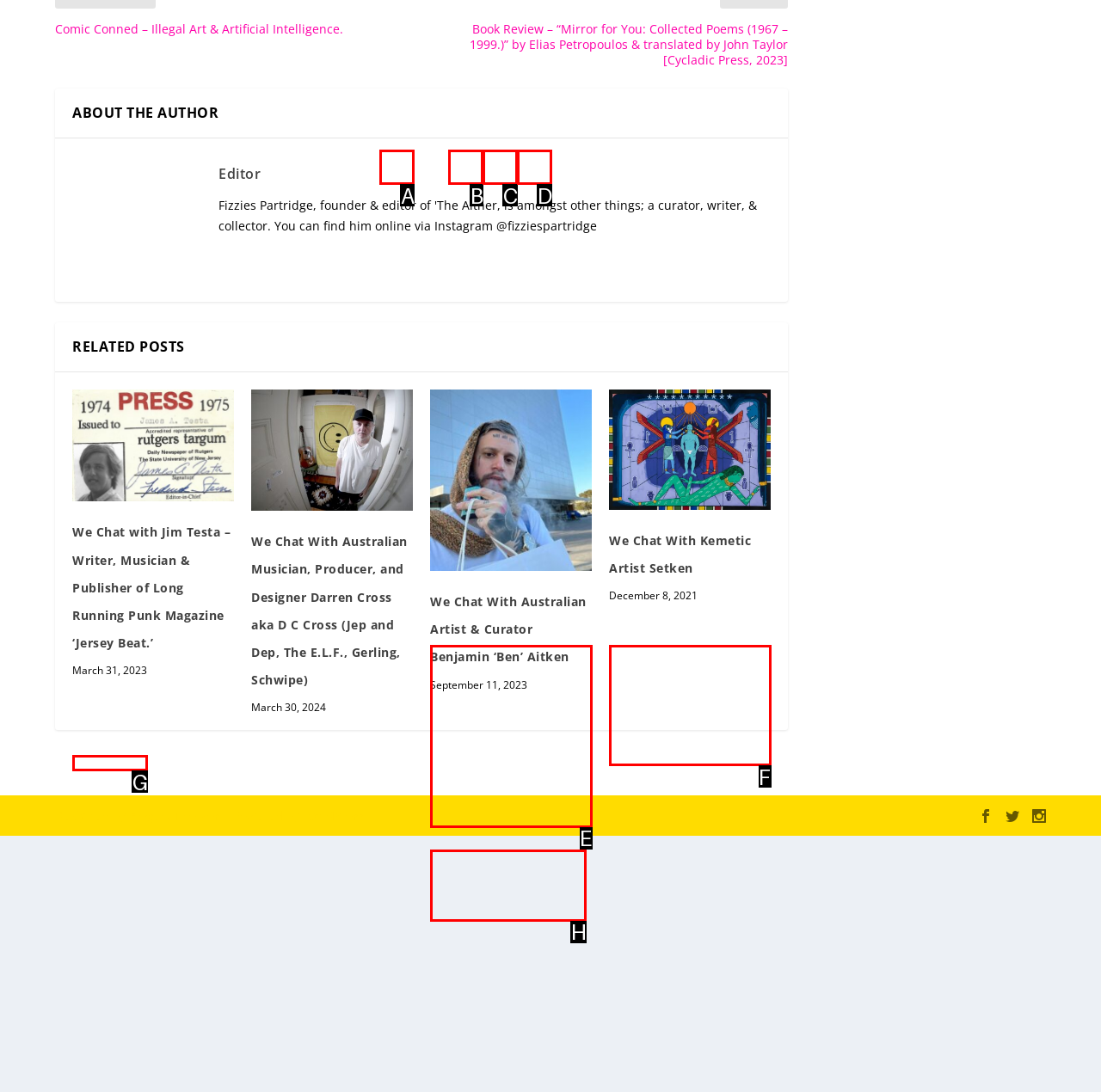Point out the UI element to be clicked for this instruction: Check the post dated March 31, 2023. Provide the answer as the letter of the chosen element.

G